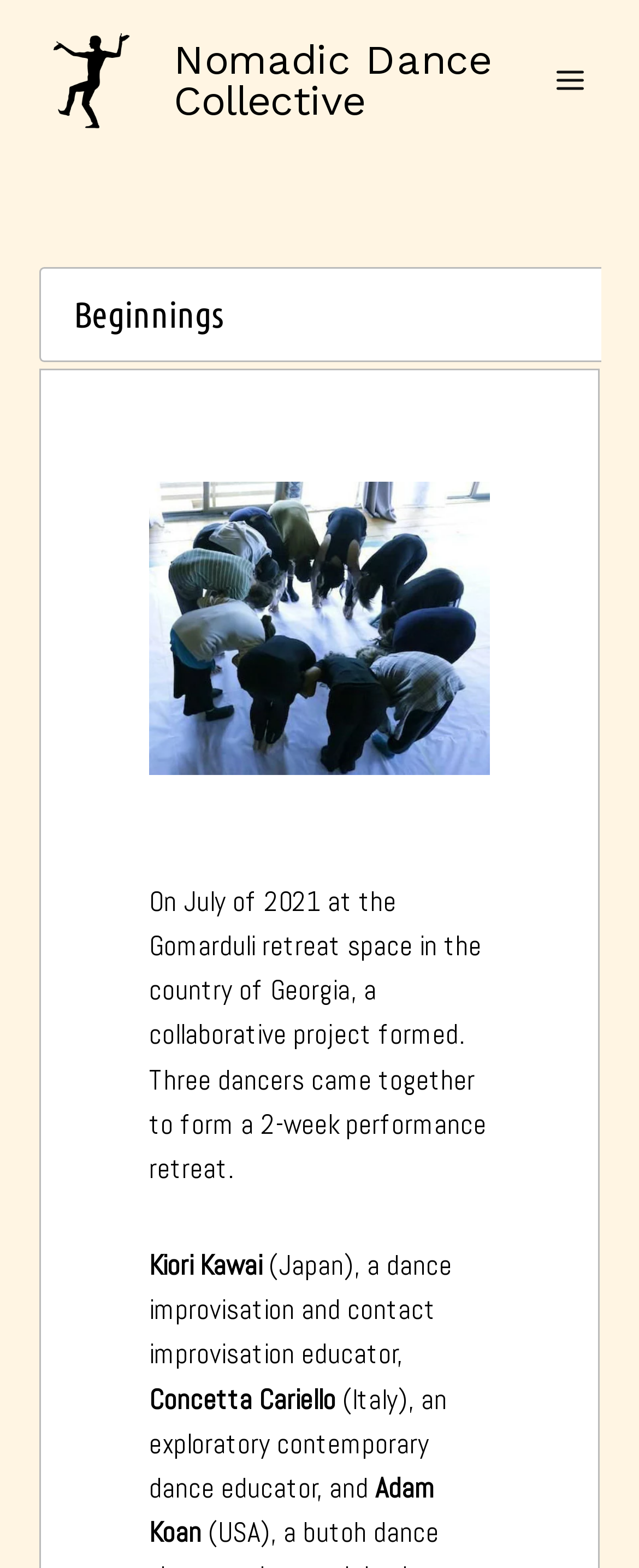Using the details from the image, please elaborate on the following question: How many weeks was the performance retreat?

Based on the text 'Three dancers came together to form a 2-week performance retreat.' under the 'Beginnings' section, we can conclude that the performance retreat lasted for 2 weeks.